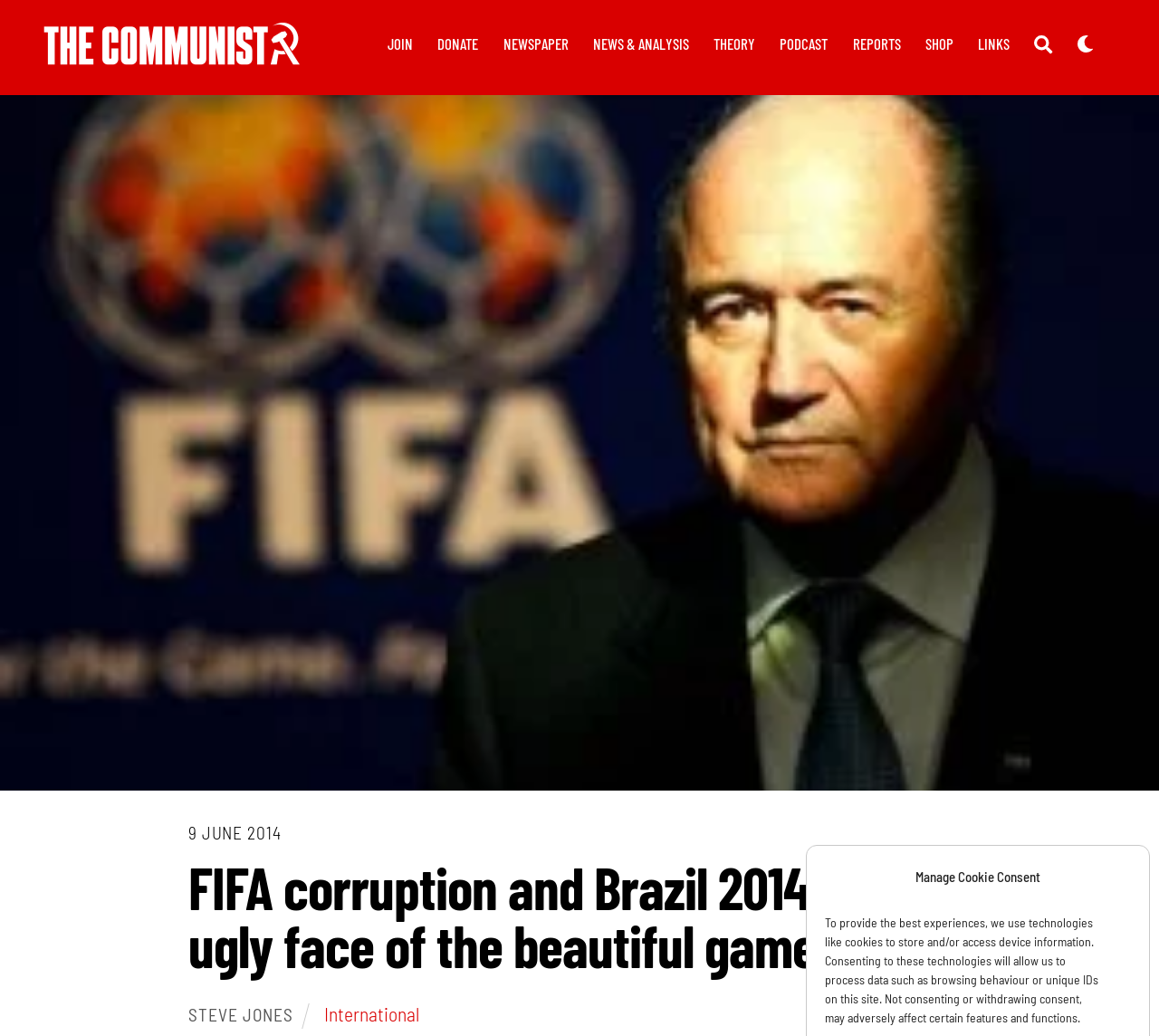Locate the bounding box coordinates of the clickable area to execute the instruction: "visit SHOP". Provide the coordinates as four float numbers between 0 and 1, represented as [left, top, right, bottom].

[0.797, 0.014, 0.824, 0.07]